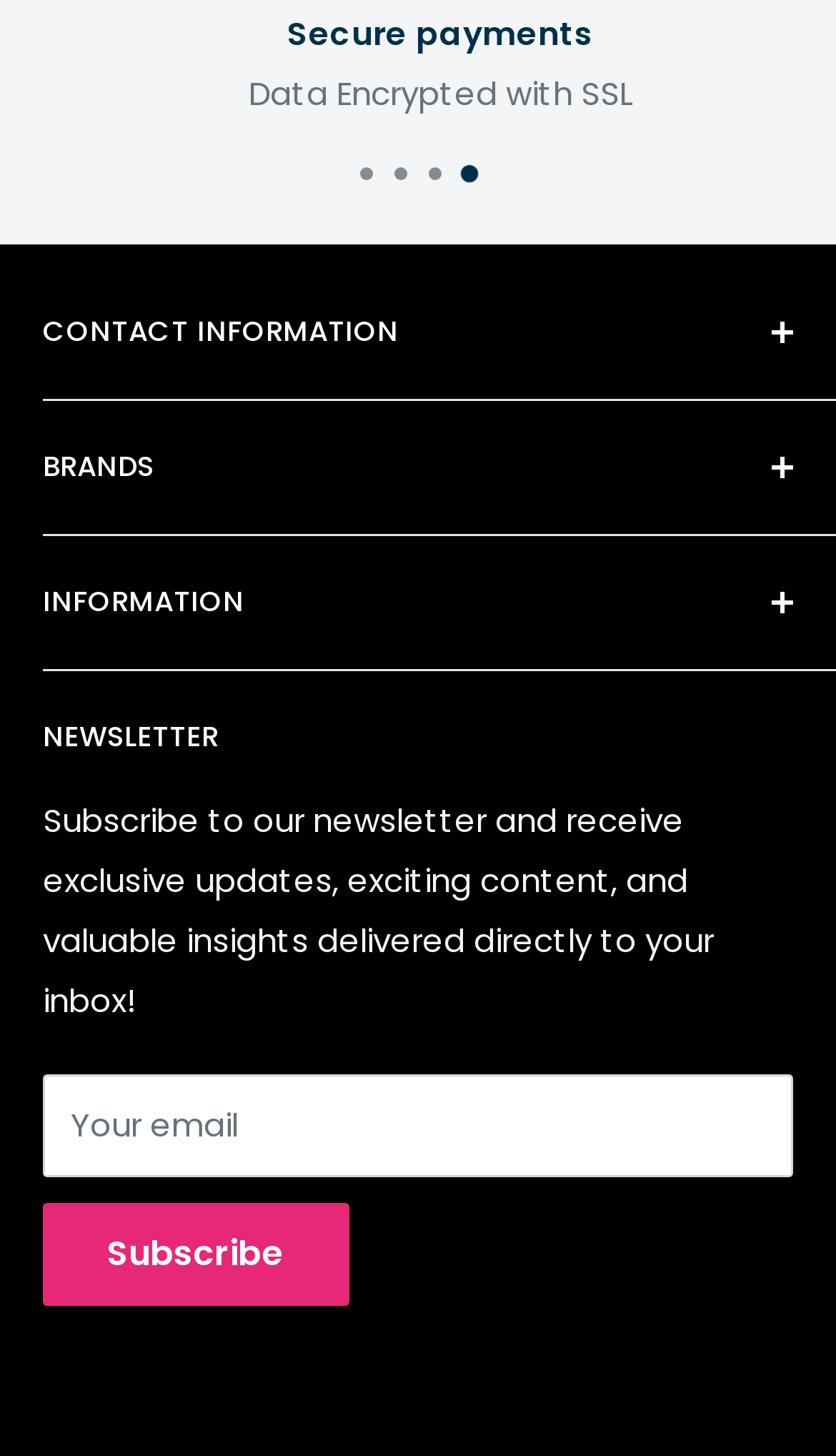Please specify the bounding box coordinates of the clickable section necessary to execute the following command: "Enter email address".

[0.051, 0.738, 0.949, 0.808]